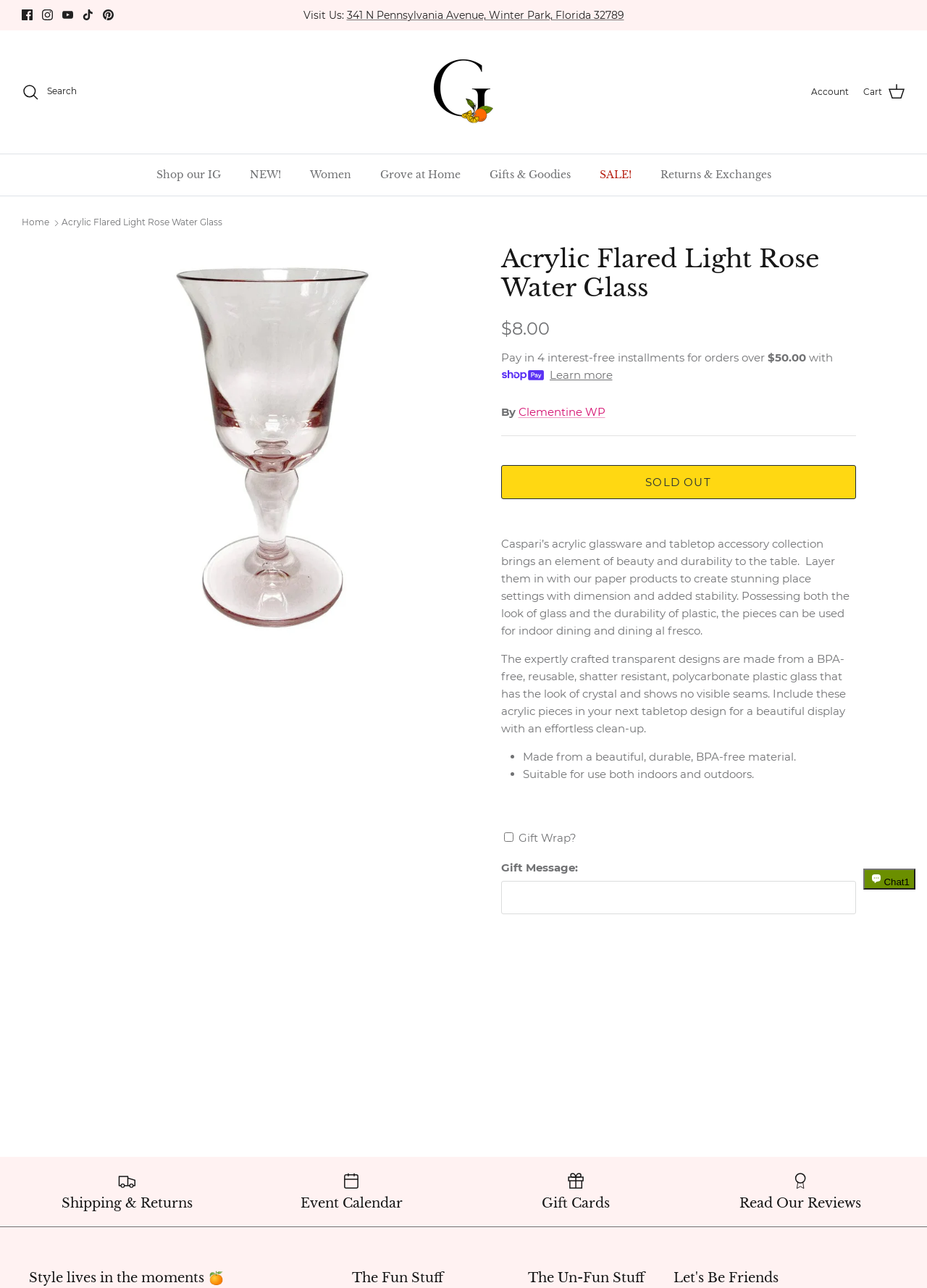Pinpoint the bounding box coordinates for the area that should be clicked to perform the following instruction: "Learn more about Shop Pay".

[0.593, 0.284, 0.661, 0.298]